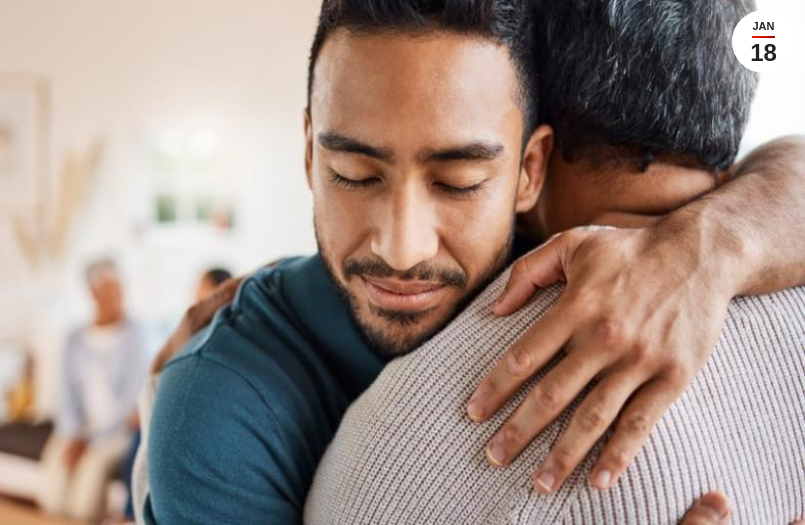Provide a single word or phrase answer to the question: 
What is the significance of the date 'JAN 18'?

momentous occasion or mental health discussion